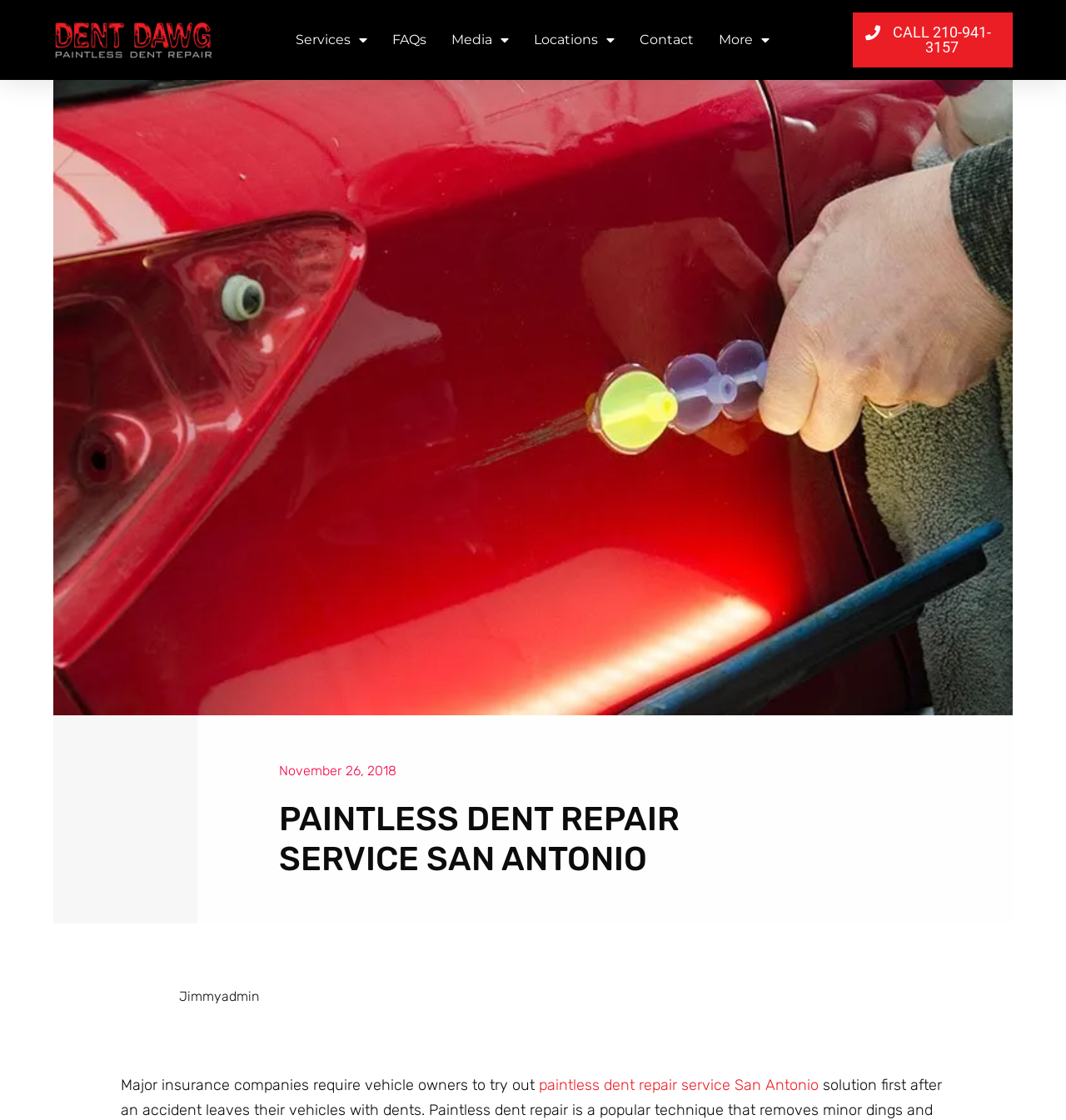Could you determine the bounding box coordinates of the clickable element to complete the instruction: "Learn more about paintless dent repair service San Antonio"? Provide the coordinates as four float numbers between 0 and 1, i.e., [left, top, right, bottom].

[0.505, 0.961, 0.768, 0.977]